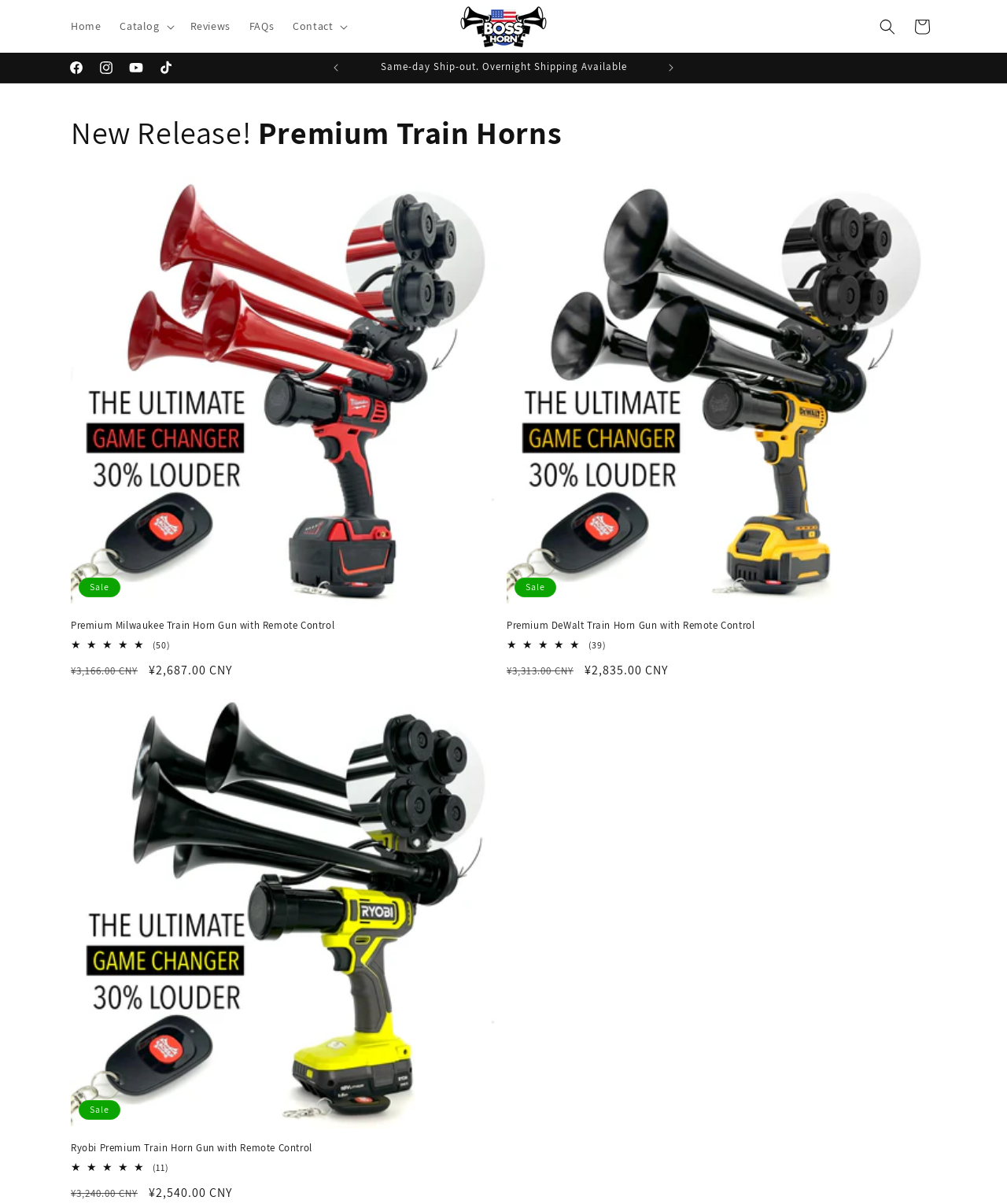Determine the bounding box coordinates of the region that needs to be clicked to achieve the task: "Leave a comment".

None